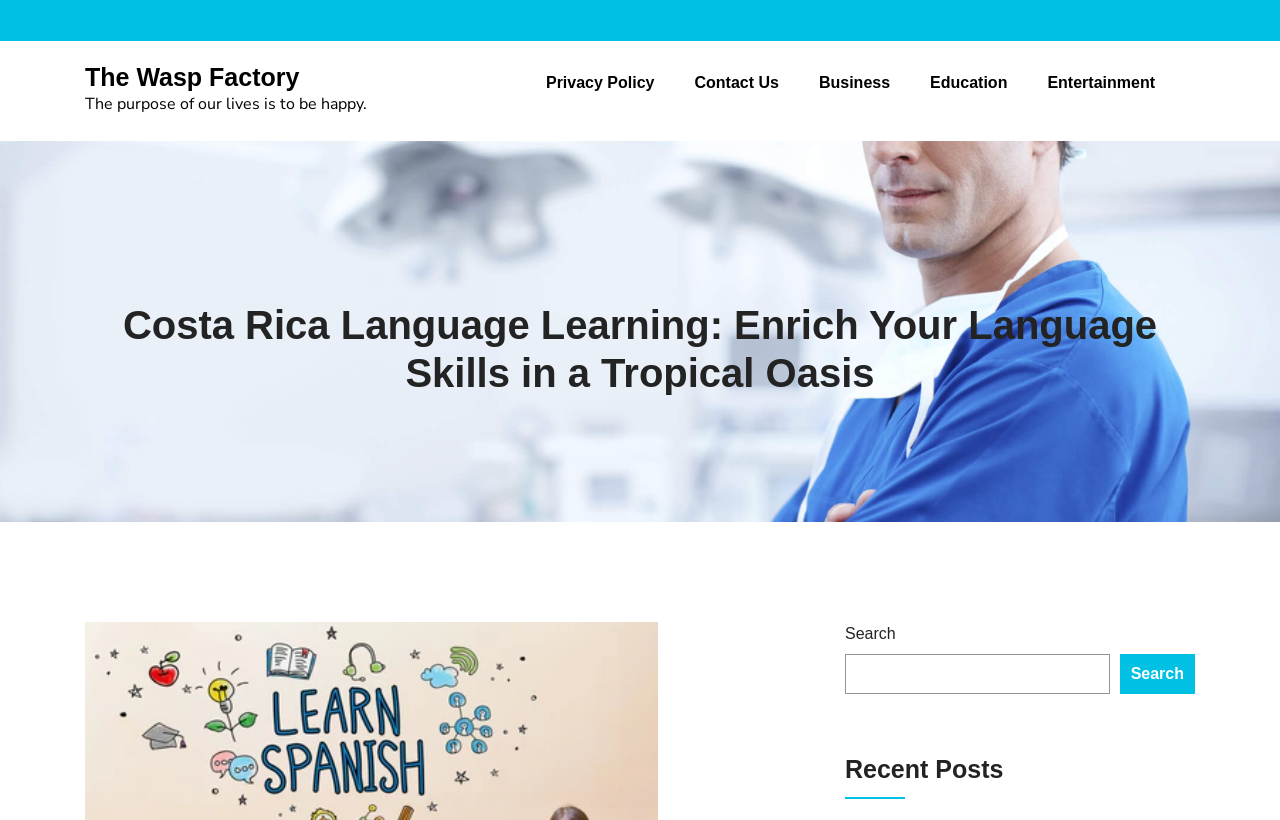Find the bounding box of the UI element described as follows: "Education".

[0.727, 0.062, 0.787, 0.14]